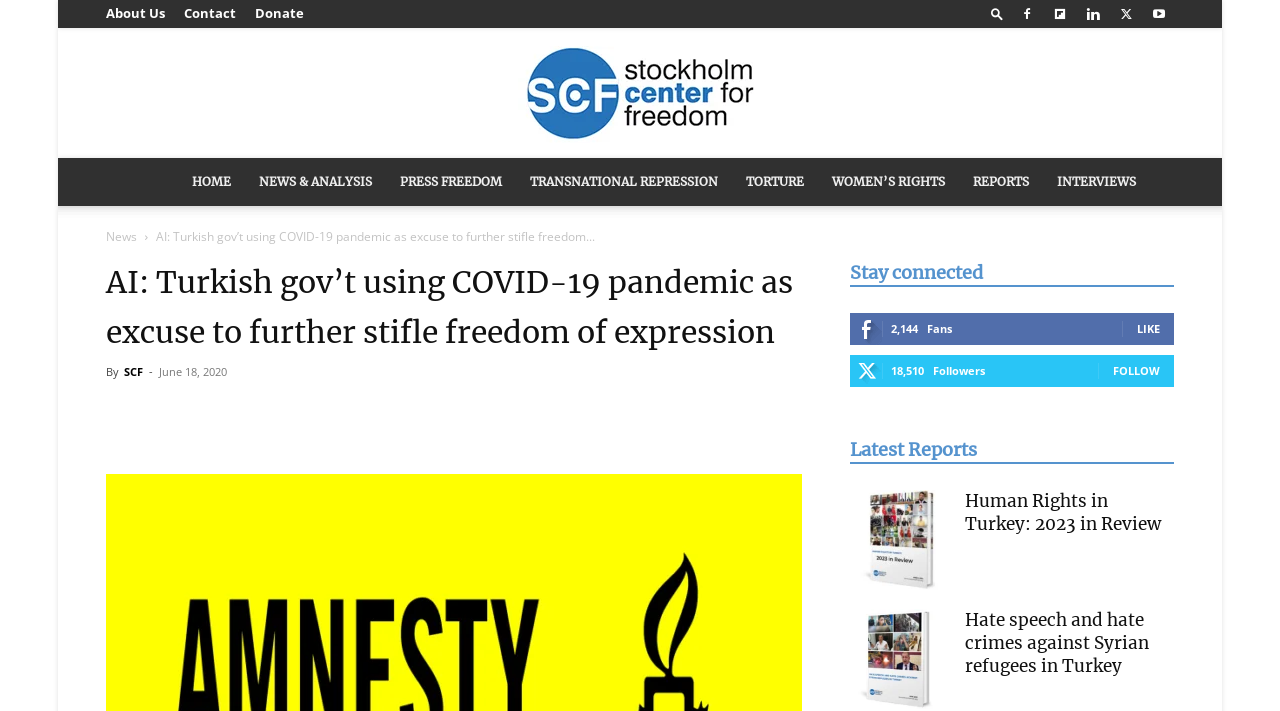Bounding box coordinates are specified in the format (top-left x, top-left y, bottom-right x, bottom-right y). All values are floating point numbers bounded between 0 and 1. Please provide the bounding box coordinate of the region this sentence describes: 020 444 6655

None